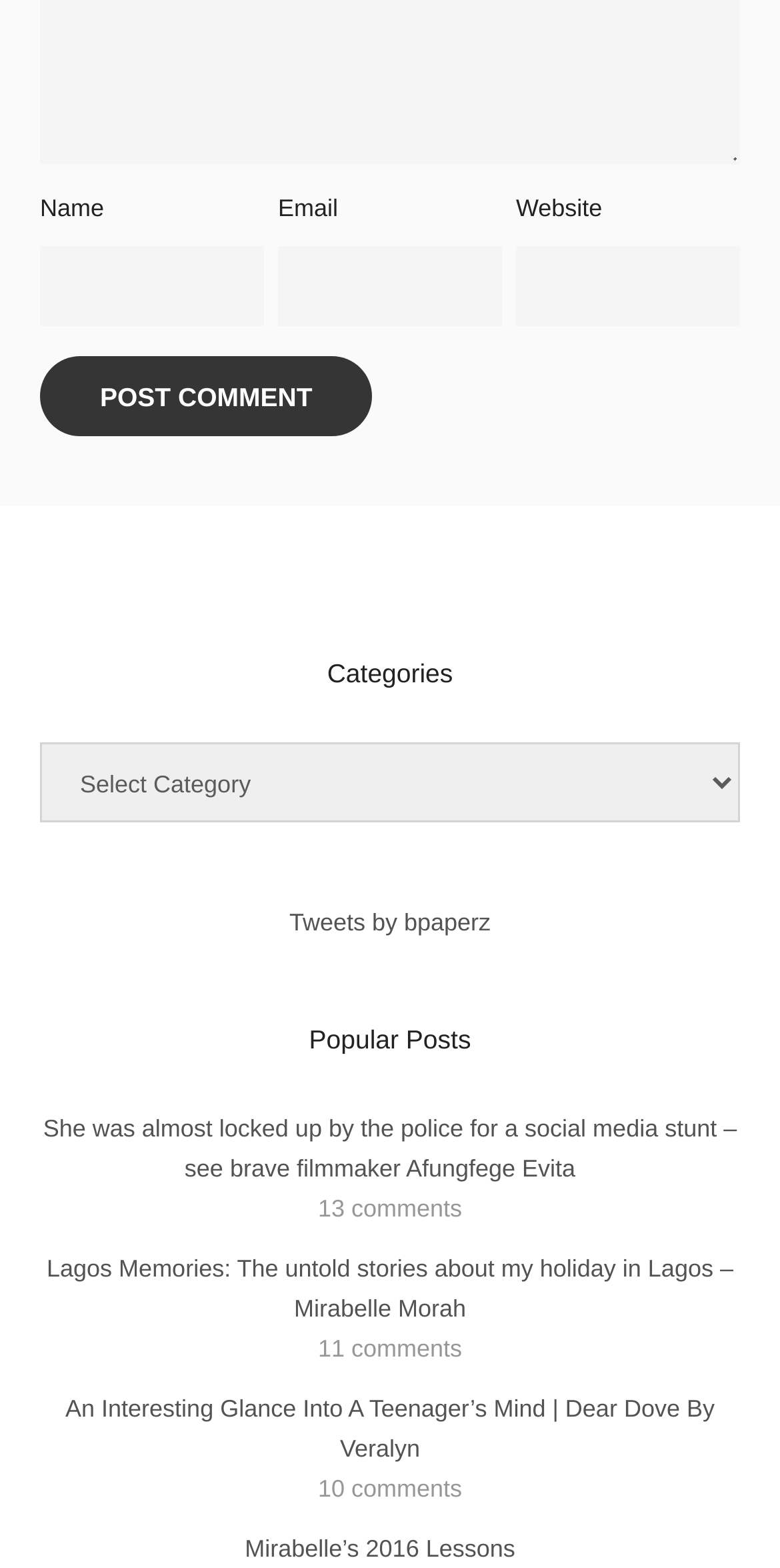Given the description name="submit" value="Post Comment", predict the bounding box coordinates of the UI element. Ensure the coordinates are in the format (top-left x, top-left y, bottom-right x, bottom-right y) and all values are between 0 and 1.

[0.051, 0.227, 0.477, 0.278]